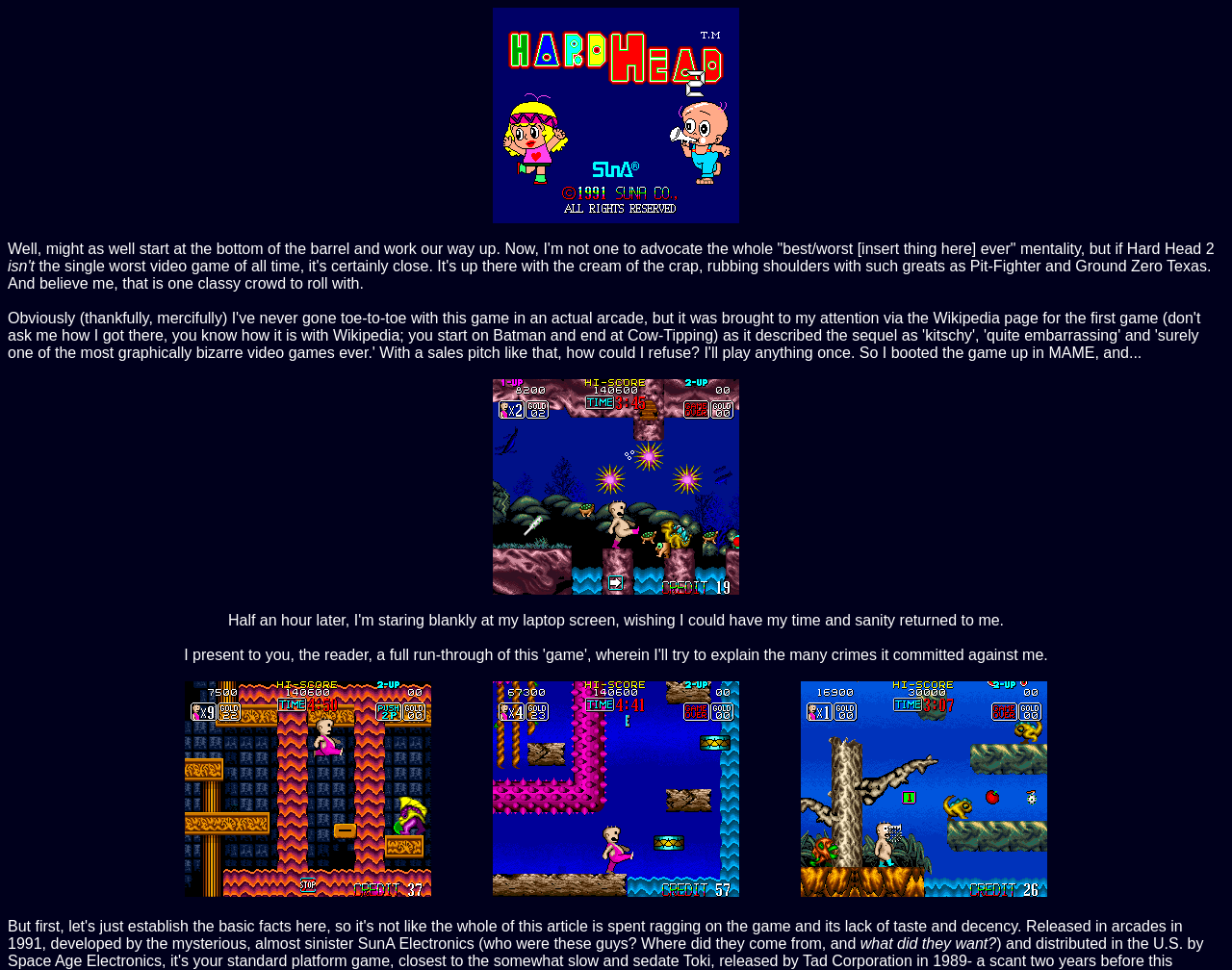How many images are on this webpage?
Look at the image and answer with only one word or phrase.

5